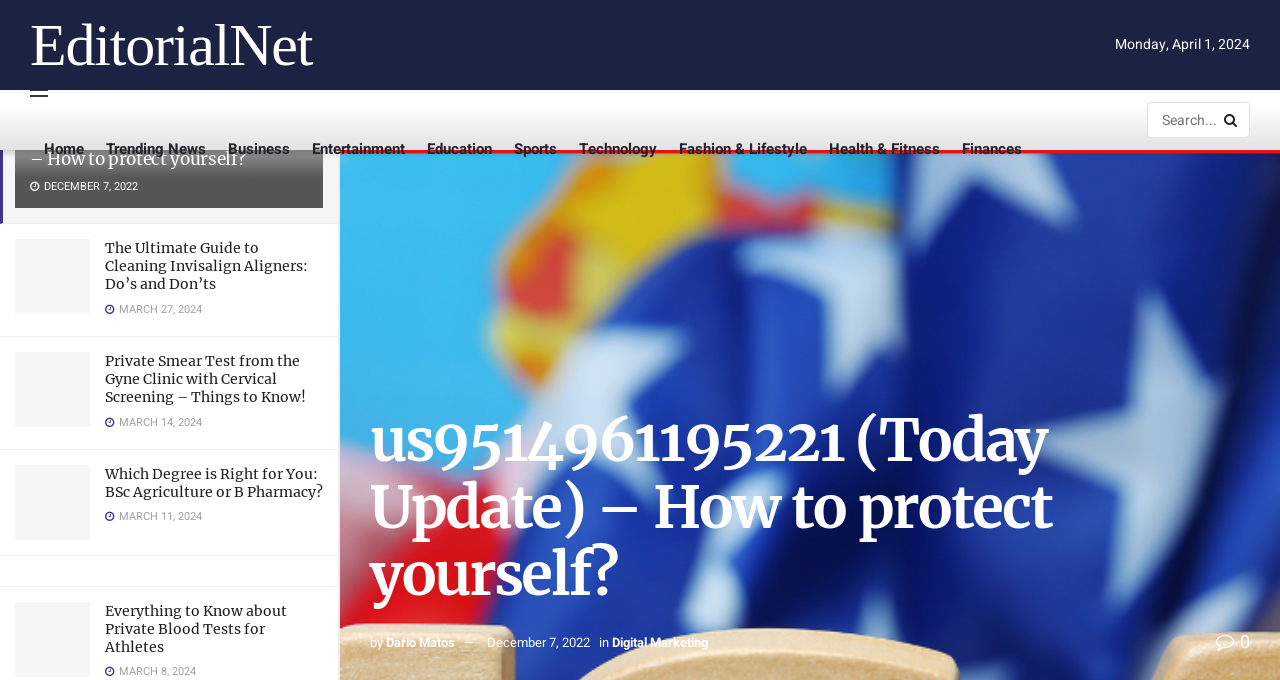Create a detailed narrative of the webpage’s visual and textual elements.

This webpage appears to be a news or blog website, with a focus on various topics such as health, education, and technology. At the top of the page, there are two static text elements, "LATEST" and "TRENDING", which suggest that the website features up-to-date and popular content.

Below these elements, there is a large heading that reads "us9514961195221 (Today Update) – How to protect yourself?", which seems to be the title of the main article on the page. This heading is accompanied by a link and an image with the same title.

The main content of the page is divided into several sections, each featuring a heading, a link, and an image. These sections appear to be individual articles or blog posts, with topics ranging from cleaning Invisalign aligners to private blood tests for athletes. Each section has a date stamp, indicating when the article was published.

On the top-right side of the page, there is a navigation menu with links to various categories, such as "Home", "Trending News", "Business", and "Entertainment". Below this menu, there is a search bar with a text box and a search button.

At the bottom of the page, there is a section with information about the author of the main article, including their name, the date of publication, and a link to their profile. There is also a link to a category called "Digital Marketing" and a button with a share icon.

Overall, the webpage appears to be a news or blog website with a focus on providing informative content on various topics, along with features for navigation and search.